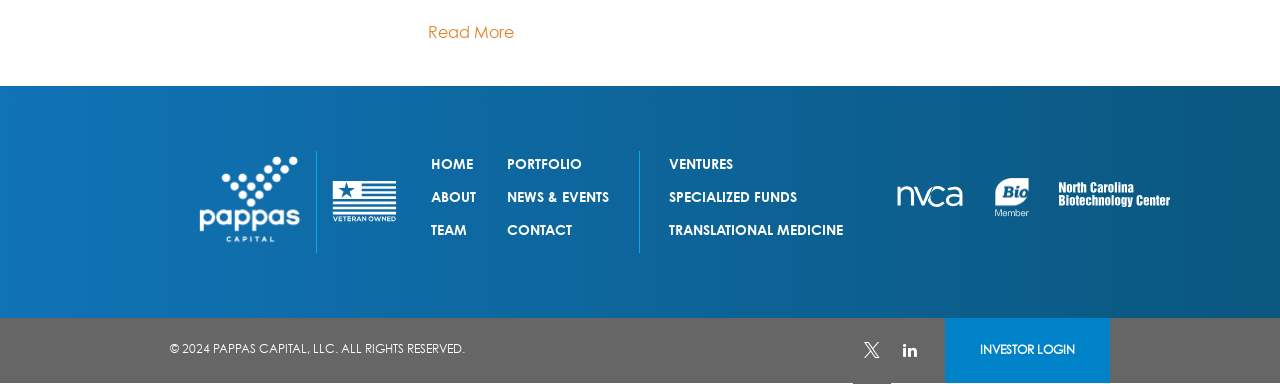Using the details in the image, give a detailed response to the question below:
What is the purpose of the 'INVESTOR LOGIN' link?

I found the 'INVESTOR LOGIN' link at the bottom-right of the page, which suggests that it is used for investors to log in to their accounts or access exclusive content.